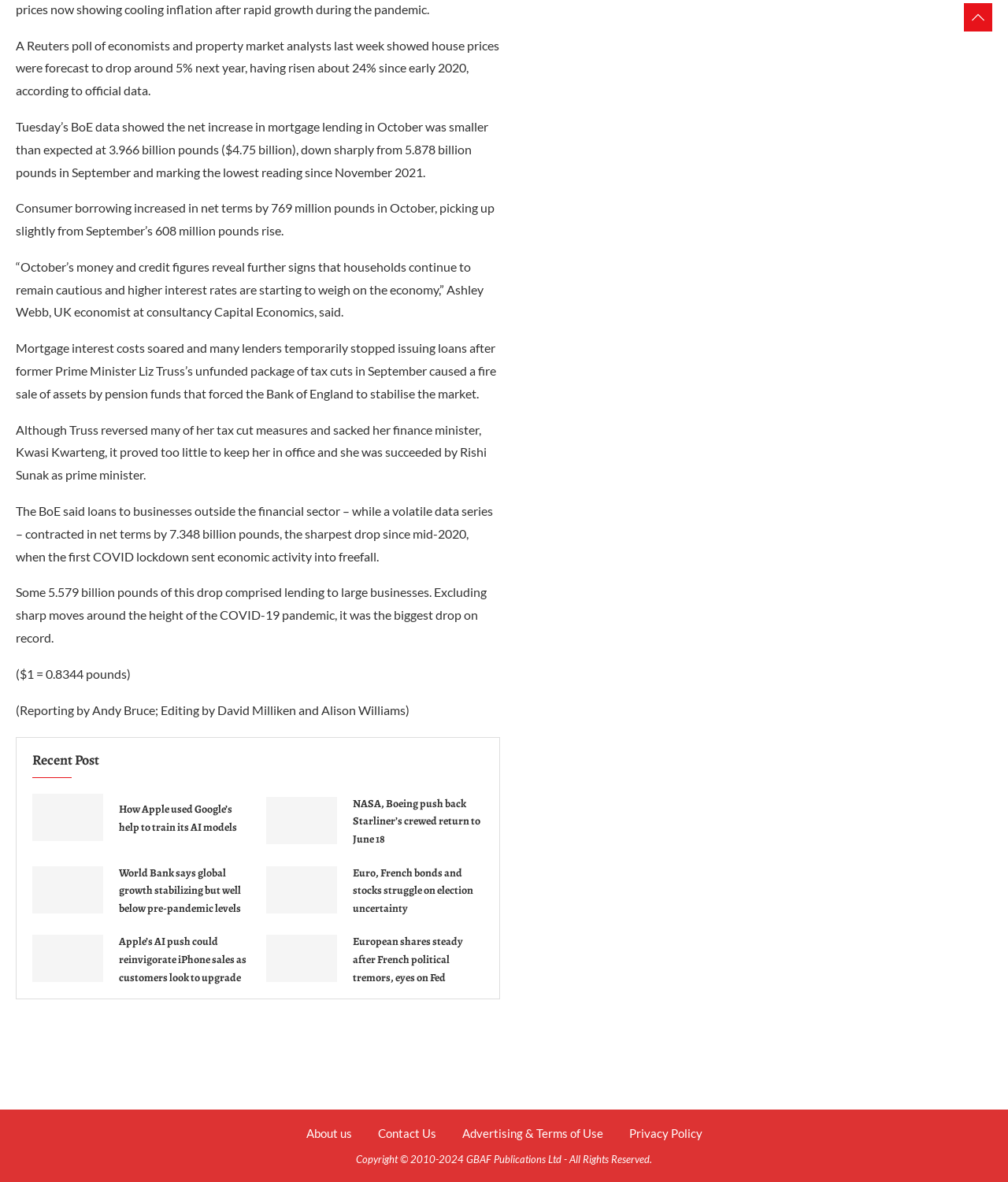Please identify the bounding box coordinates of the area that needs to be clicked to follow this instruction: "Read about recent posts".

[0.032, 0.635, 0.098, 0.651]